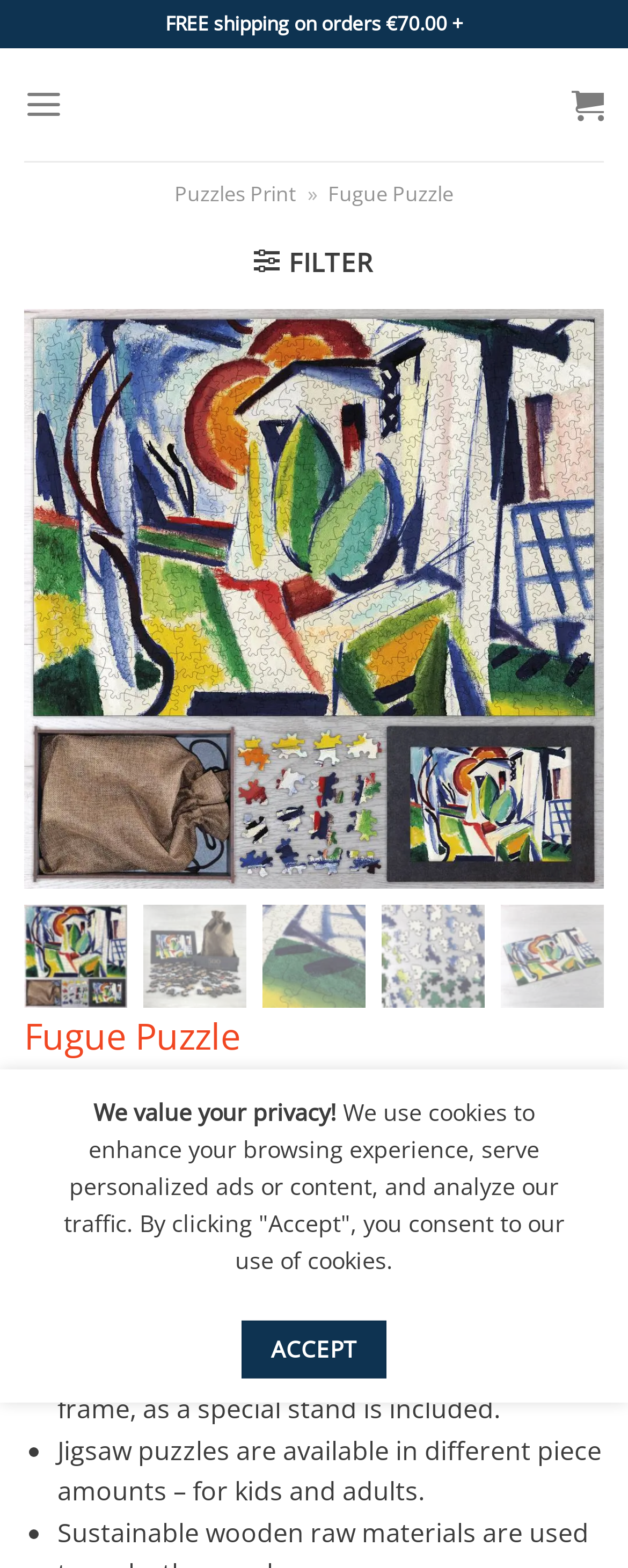Using the provided element description, identify the bounding box coordinates as (top-left x, top-left y, bottom-right x, bottom-right y). Ensure all values are between 0 and 1. Description: Fugue Puzzle

[0.523, 0.114, 0.723, 0.132]